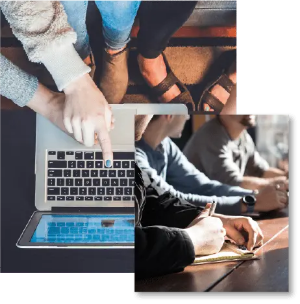Give a one-word or phrase response to the following question: How many people are seated around the table?

A group